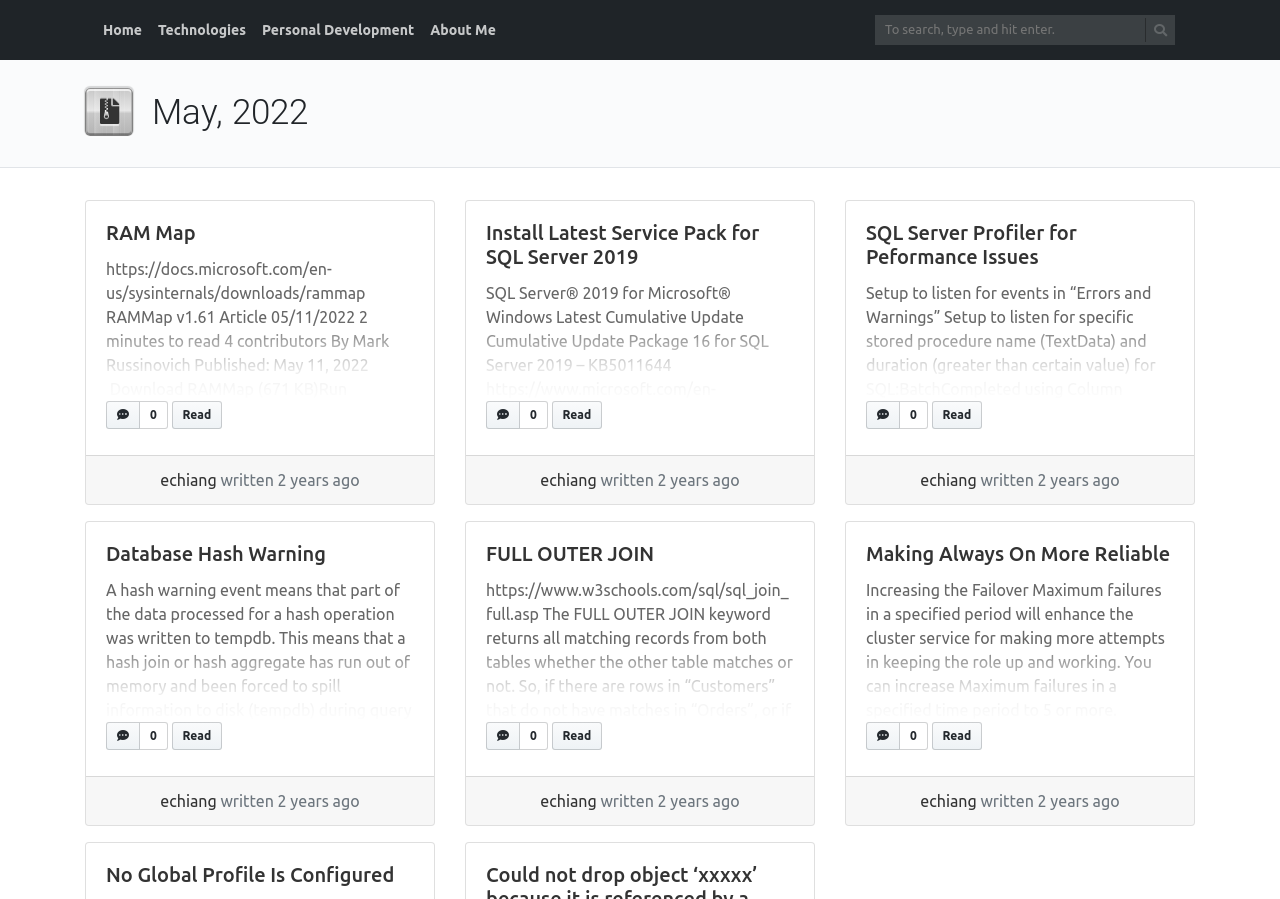Please find the bounding box for the following UI element description. Provide the coordinates in (top-left x, top-left y, bottom-right x, bottom-right y) format, with values between 0 and 1: Making Always On More Reliable

[0.677, 0.603, 0.914, 0.628]